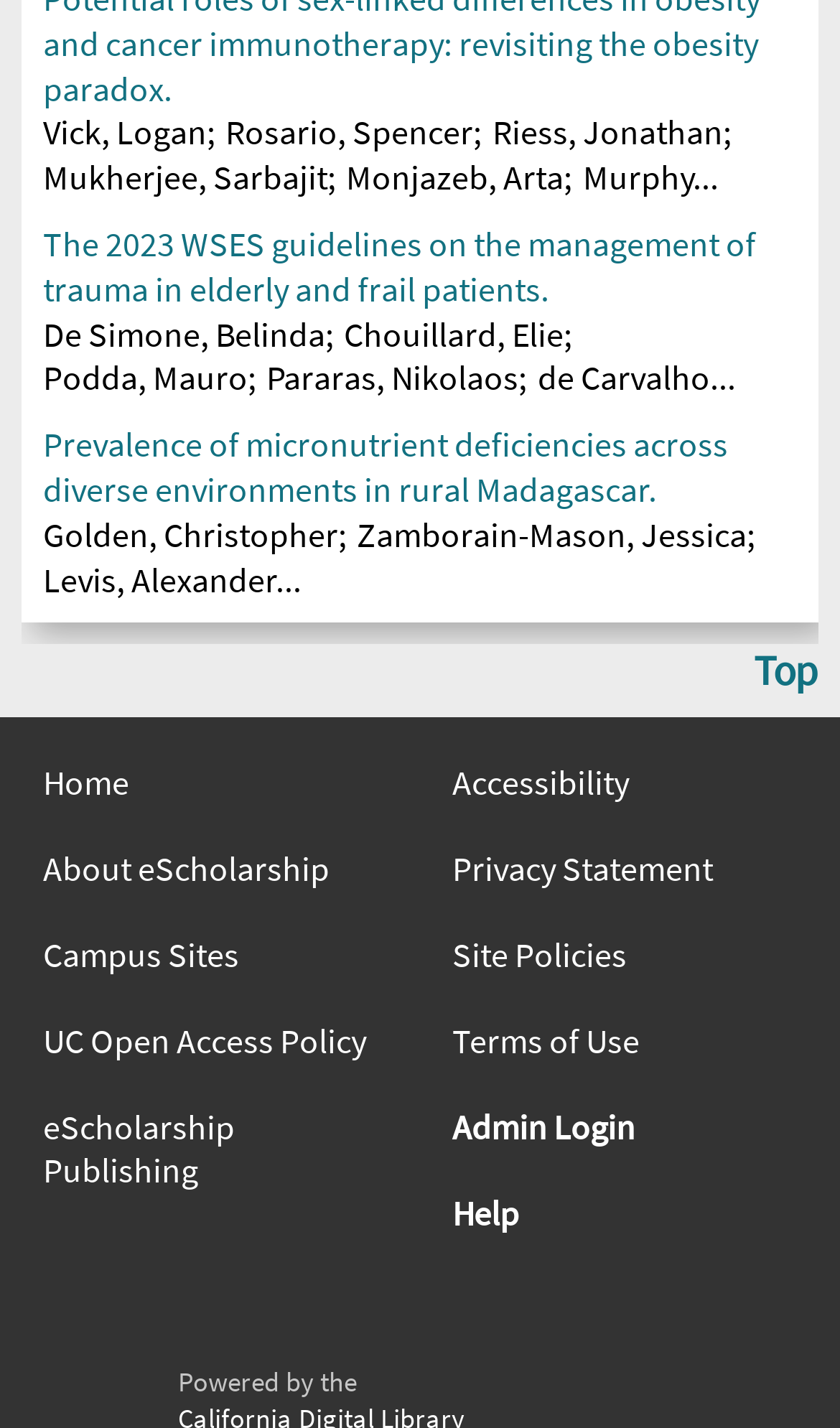Give a concise answer using only one word or phrase for this question:
What is the name of the author listed after 'Vick, Logan'?

Rosario, Spencer